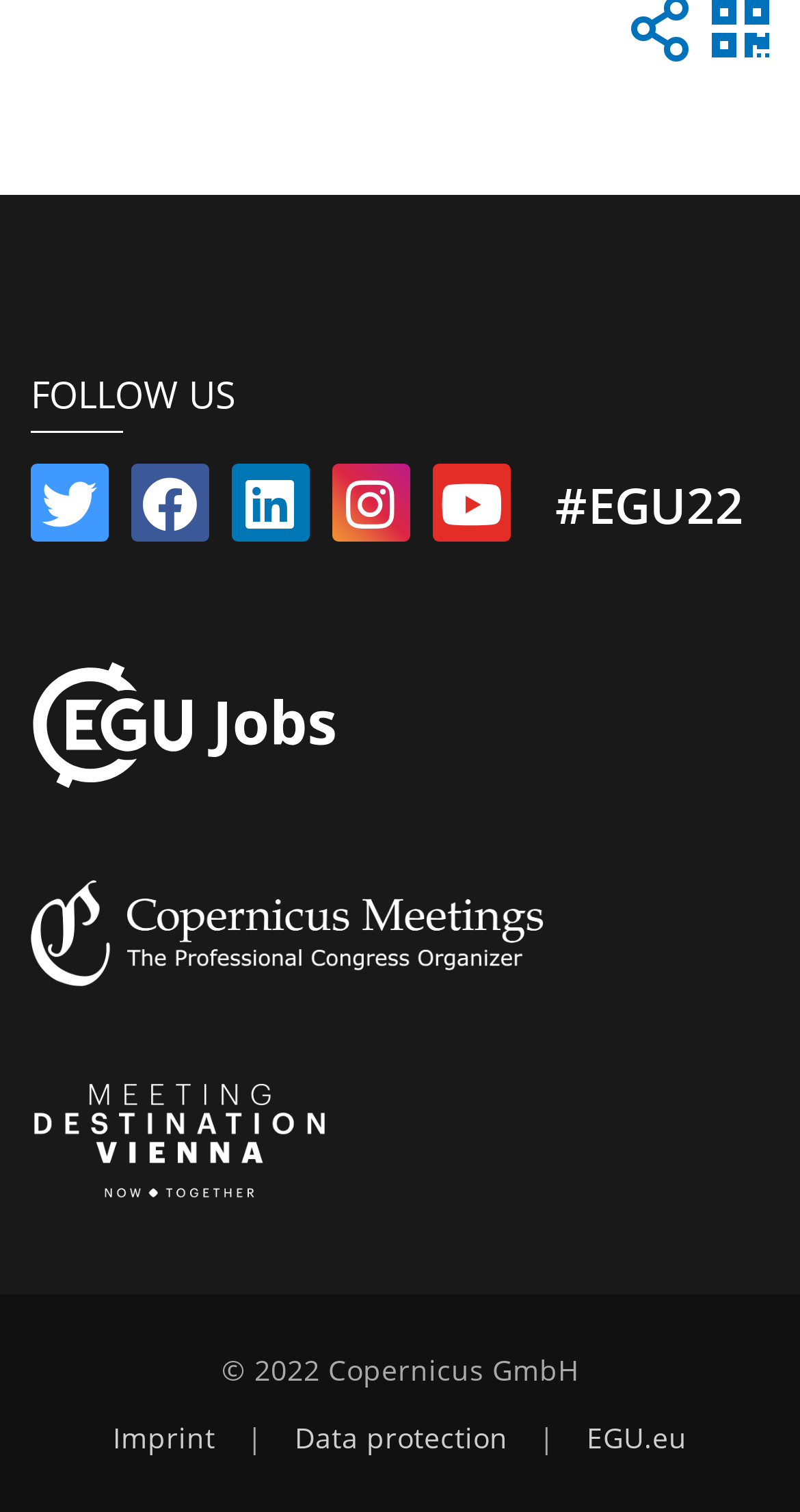What is the hashtag?
Based on the image, answer the question with as much detail as possible.

I found the hashtag '#EGU22' displayed prominently on the page, which suggests that it is a relevant keyword or identifier for the website or its content.